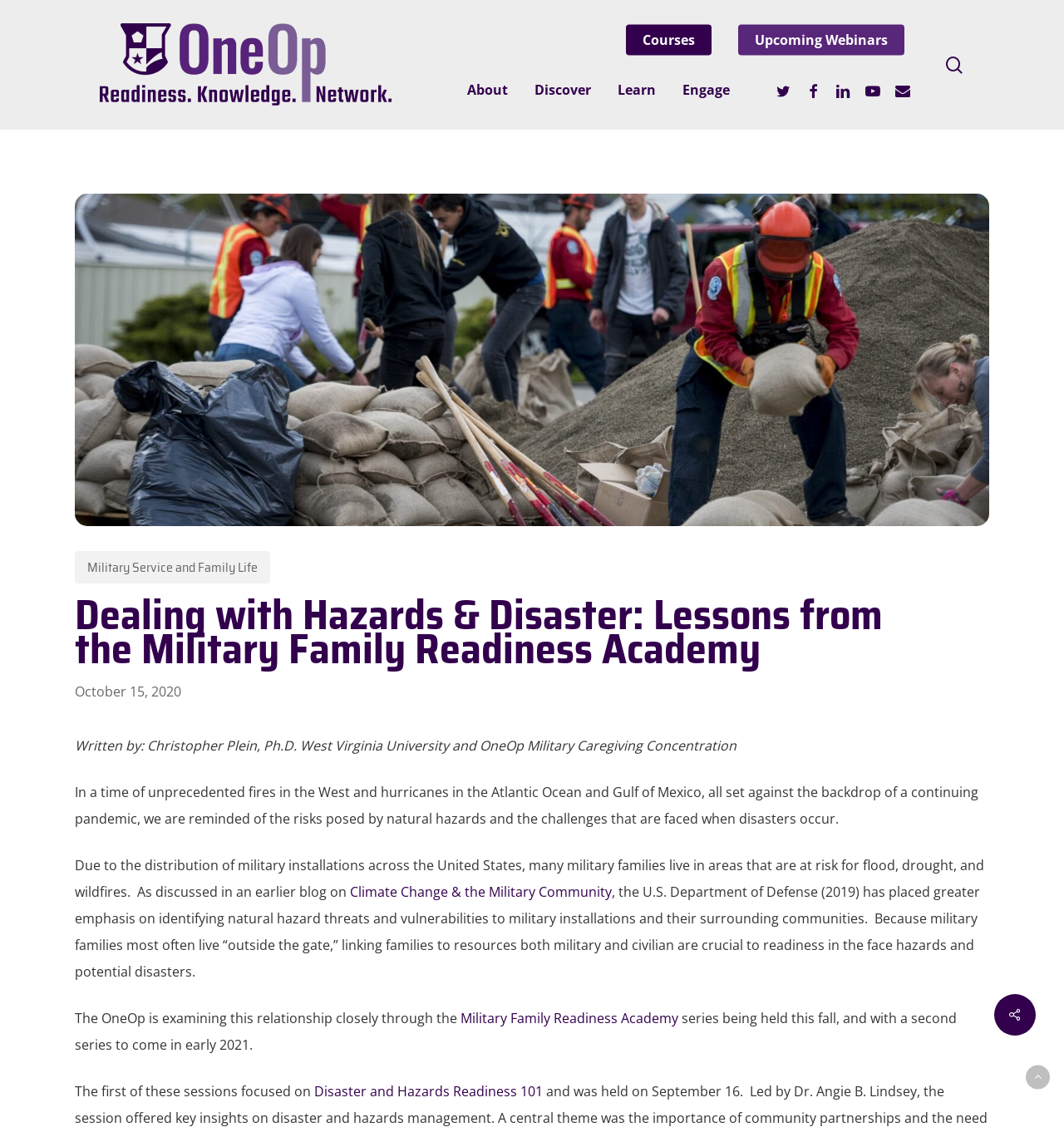What is the title of the first session of the series?
Analyze the screenshot and provide a detailed answer to the question.

The title of the first session of the series can be determined by reading the text 'The first of these sessions focused on Disaster and Hazards Readiness 101', which appears in the blog post.